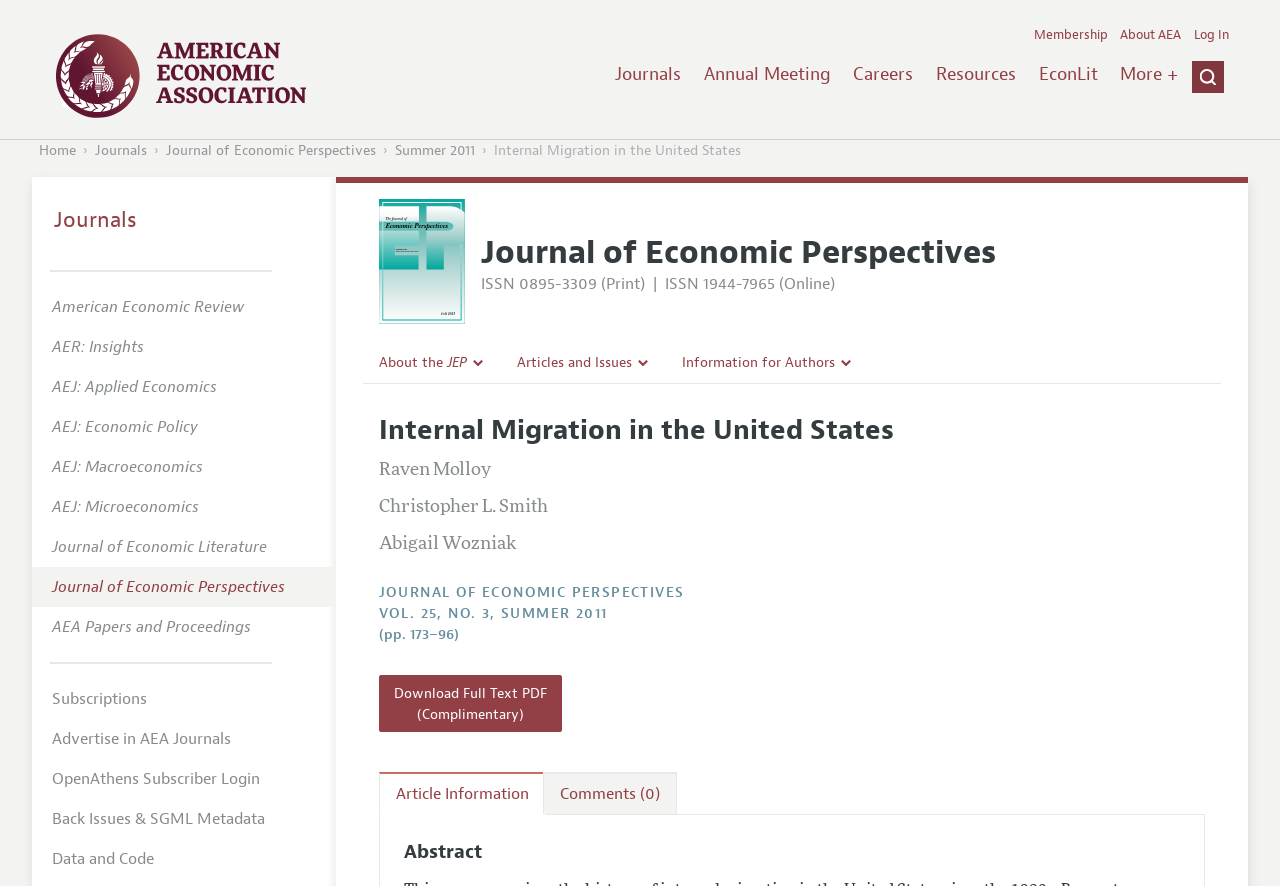Could you highlight the region that needs to be clicked to execute the instruction: "Download Full Text PDF"?

[0.296, 0.762, 0.439, 0.826]